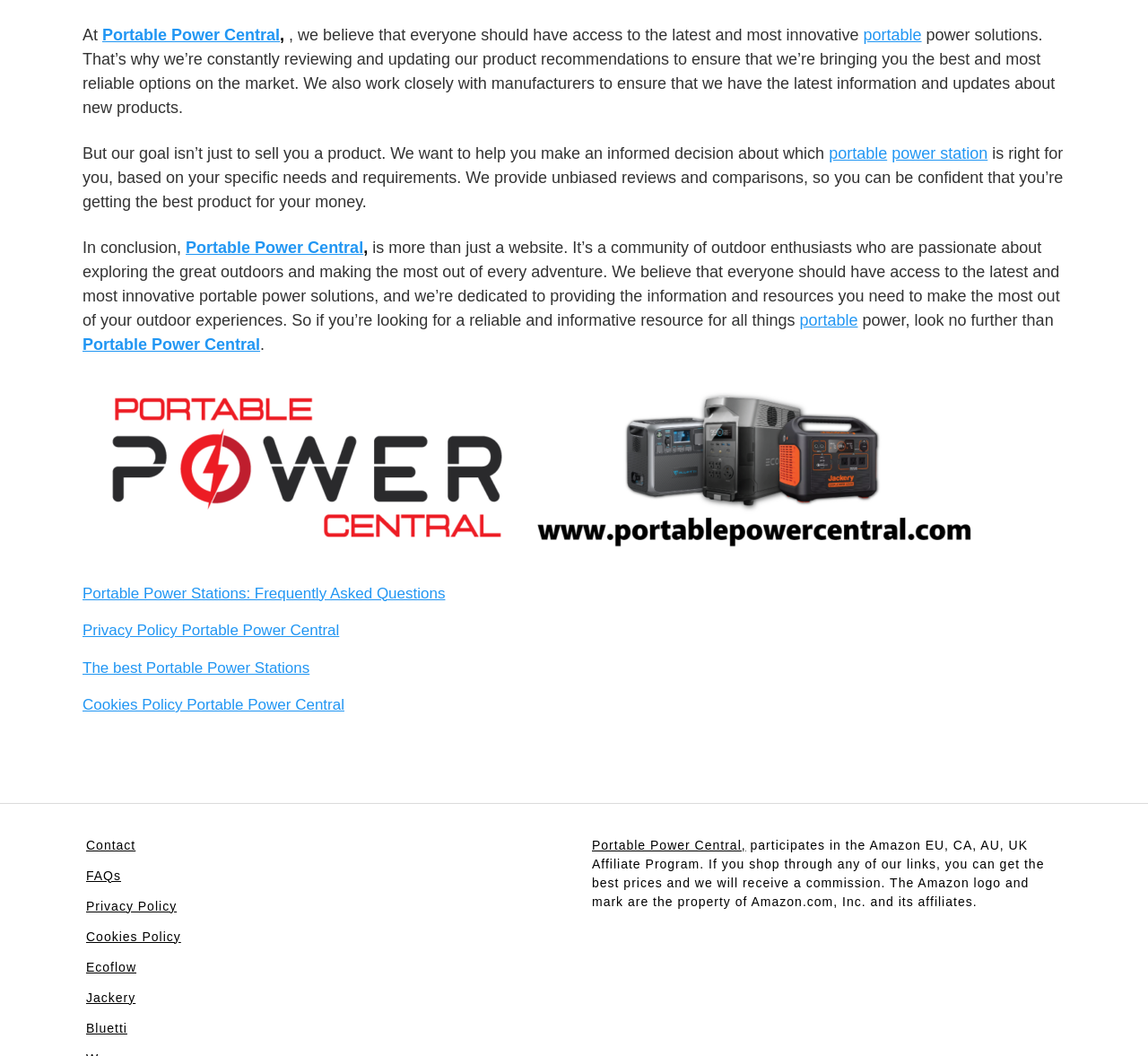Locate the bounding box coordinates of the element that should be clicked to fulfill the instruction: "Visit the FAQs page".

[0.075, 0.822, 0.105, 0.836]